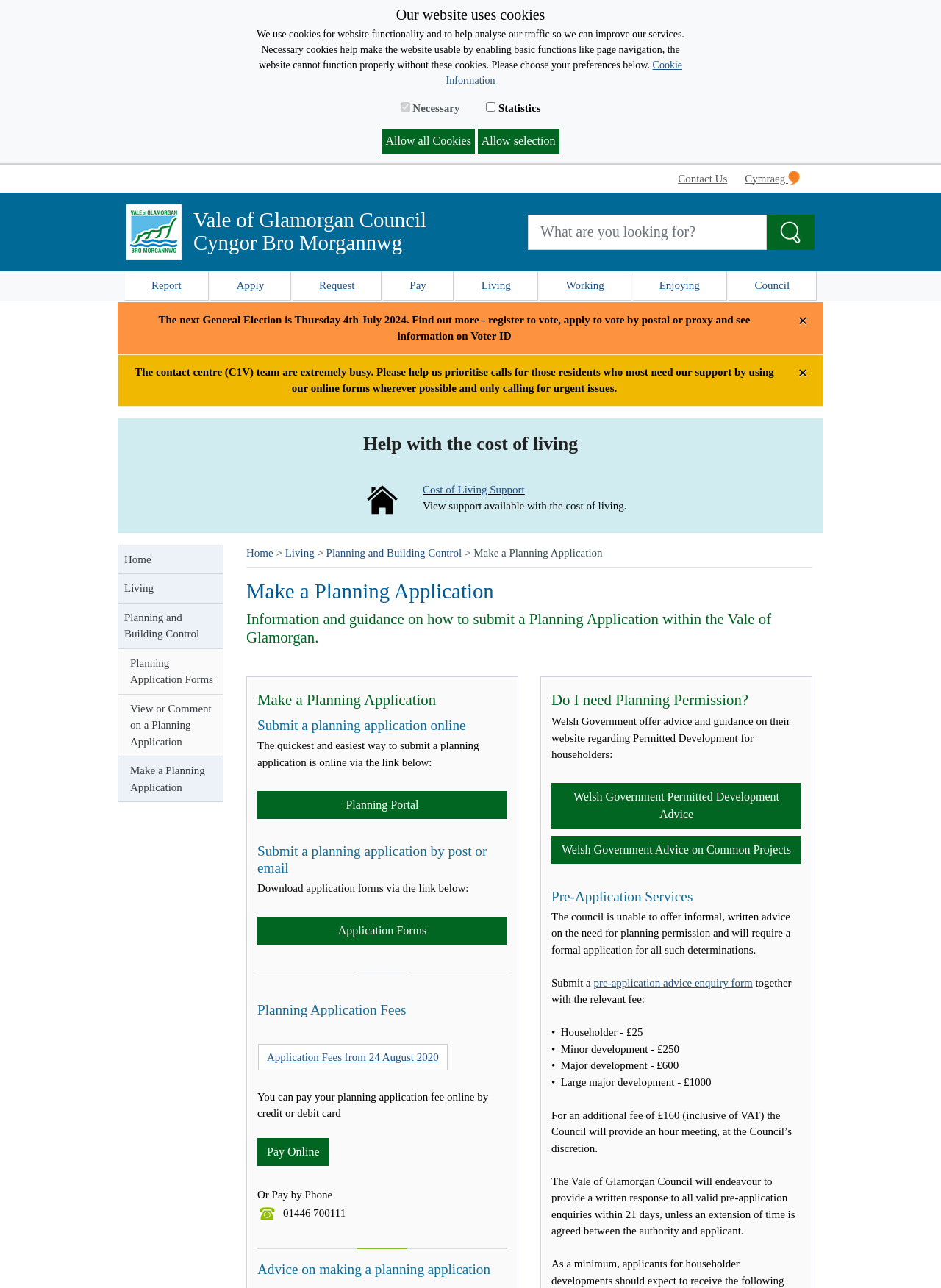Can you determine the bounding box coordinates of the area that needs to be clicked to fulfill the following instruction: "Make a planning application"?

[0.125, 0.587, 0.238, 0.623]